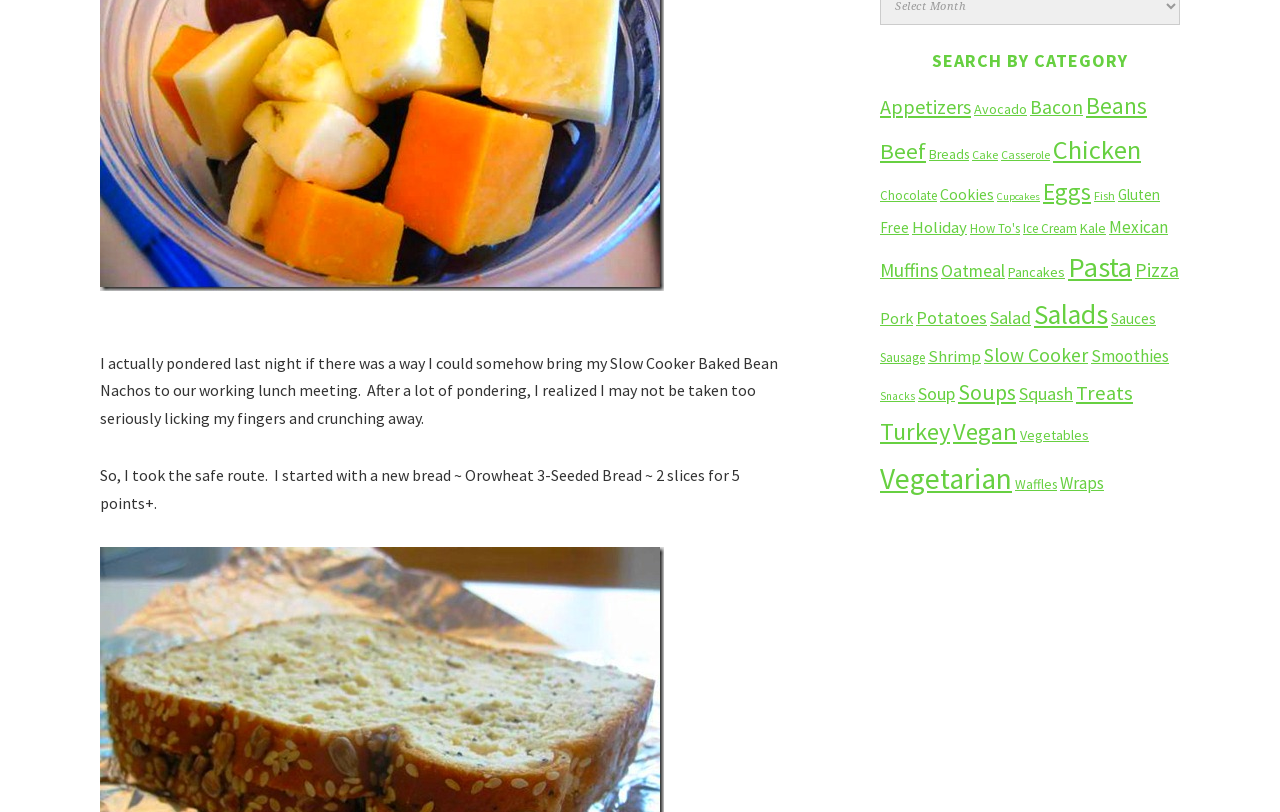How many items are in the 'Pasta' category?
Please answer the question with as much detail and depth as you can.

The 'Pasta' category has 135 items, as indicated by the text 'Pasta (135 items)' in the list of categories.